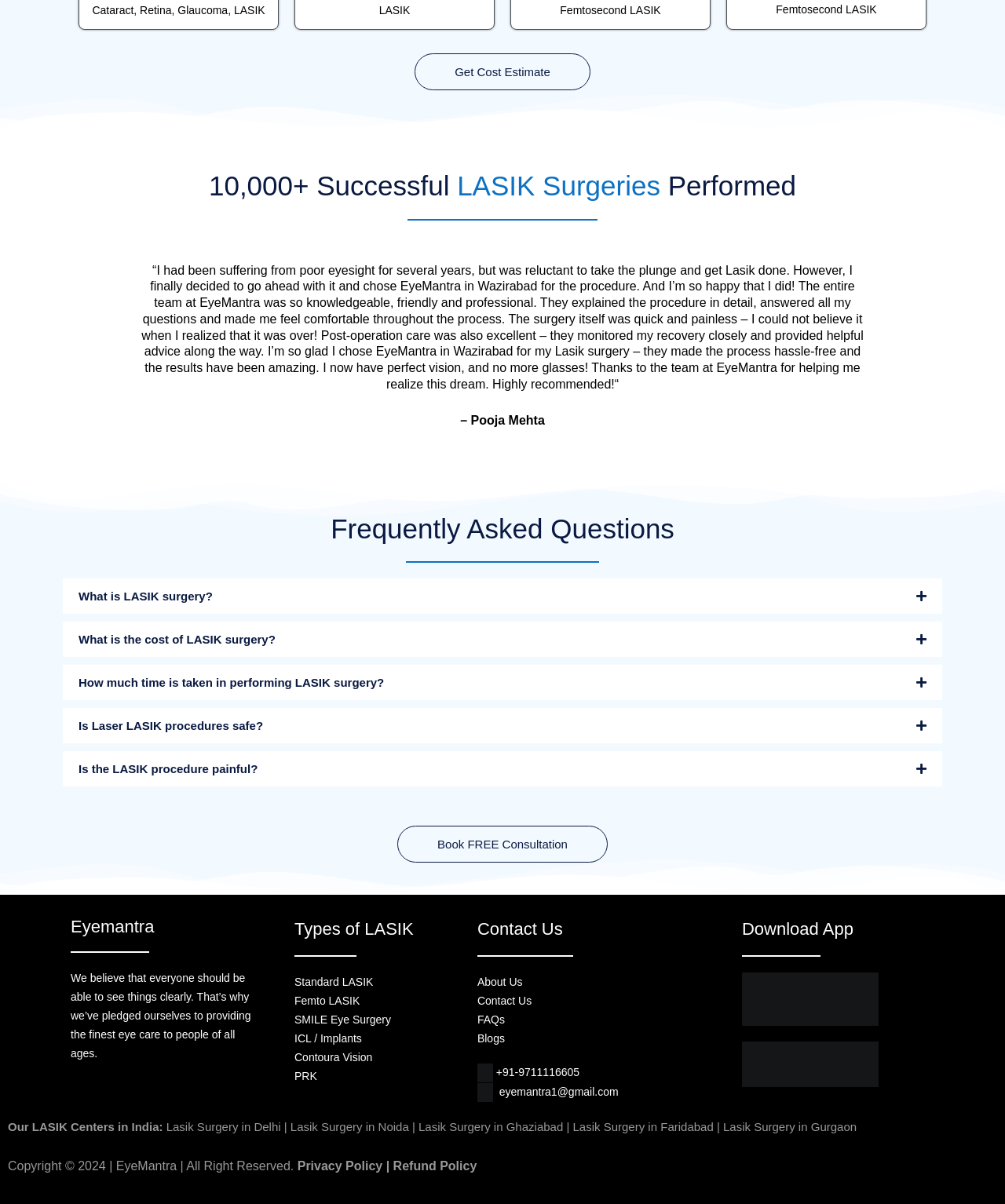Determine the bounding box coordinates of the UI element described below. Use the format (top-left x, top-left y, bottom-right x, bottom-right y) with floating point numbers between 0 and 1: What is LASIK surgery?

[0.078, 0.489, 0.212, 0.501]